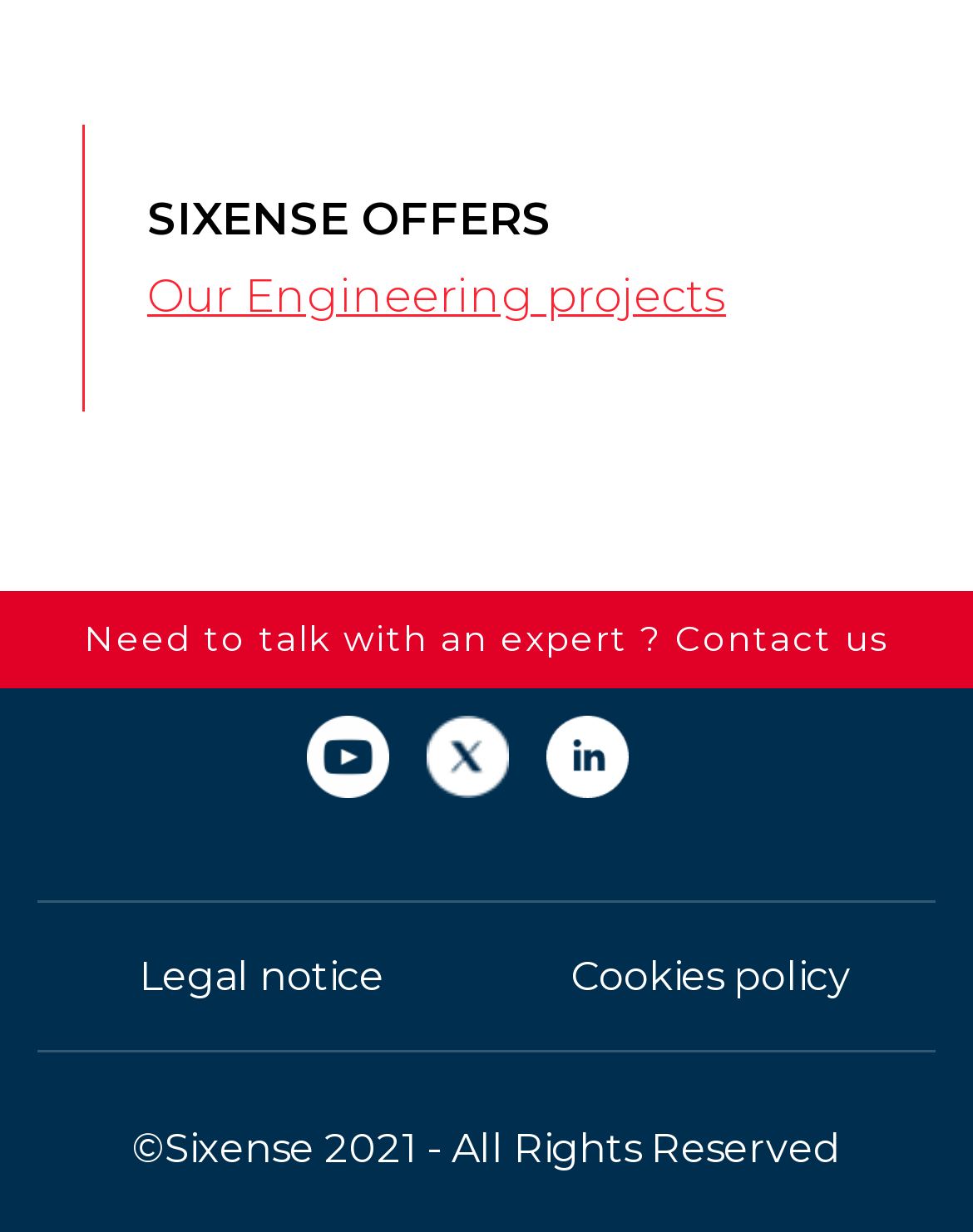Given the element description: "Our Engineering projects", predict the bounding box coordinates of this UI element. The coordinates must be four float numbers between 0 and 1, given as [left, top, right, bottom].

[0.151, 0.215, 0.851, 0.284]